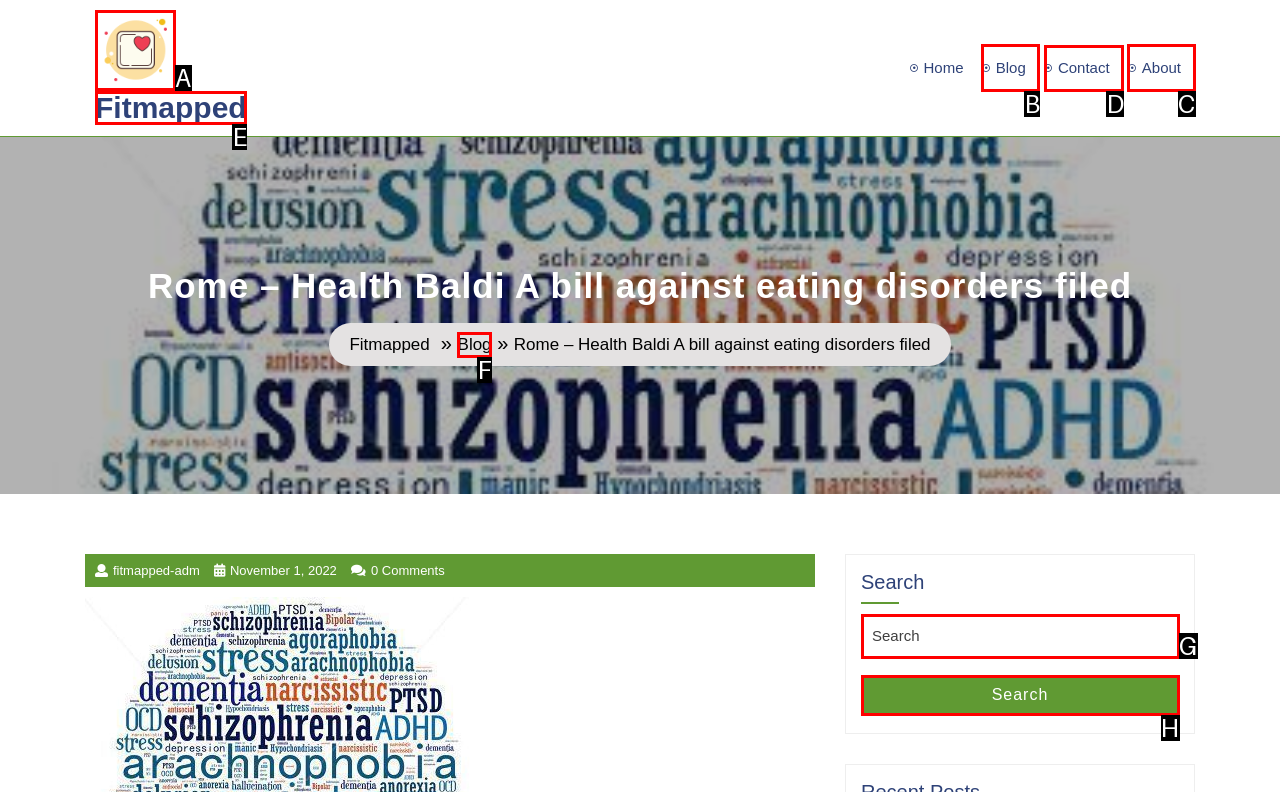Tell me the correct option to click for this task: contact us
Write down the option's letter from the given choices.

D